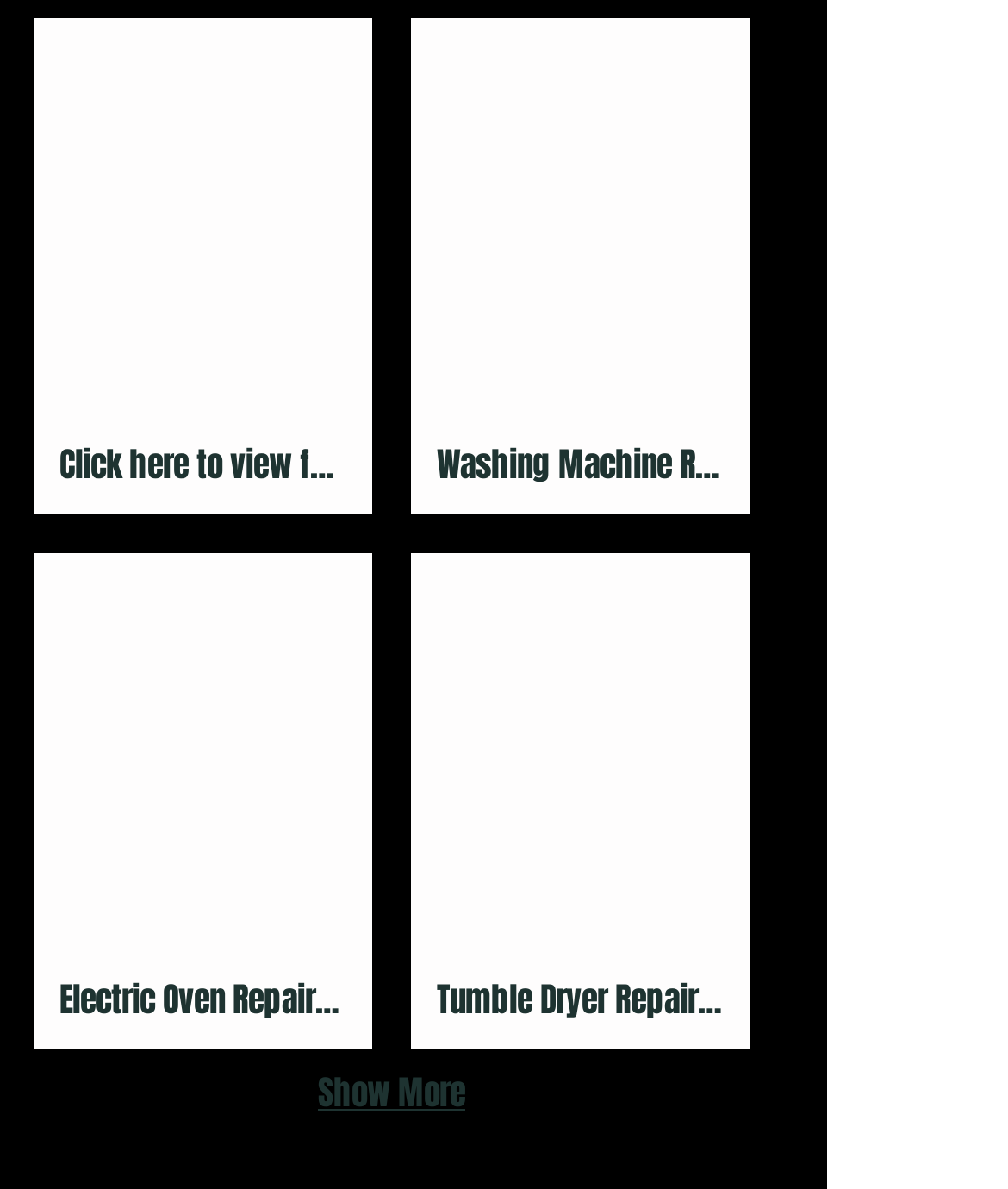What is the width of the Matrix gallery region? Analyze the screenshot and reply with just one word or a short phrase.

71.1%